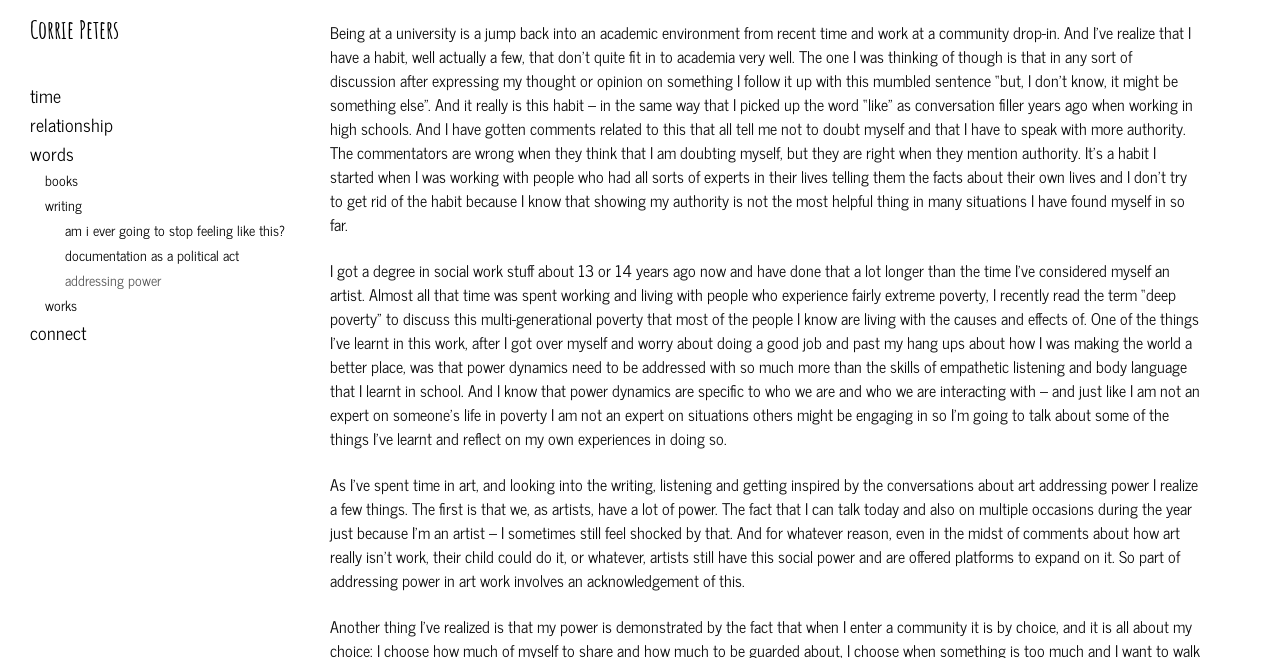Specify the bounding box coordinates of the area to click in order to execute this command: 'go to works'. The coordinates should consist of four float numbers ranging from 0 to 1, and should be formatted as [left, top, right, bottom].

[0.016, 0.445, 0.241, 0.483]